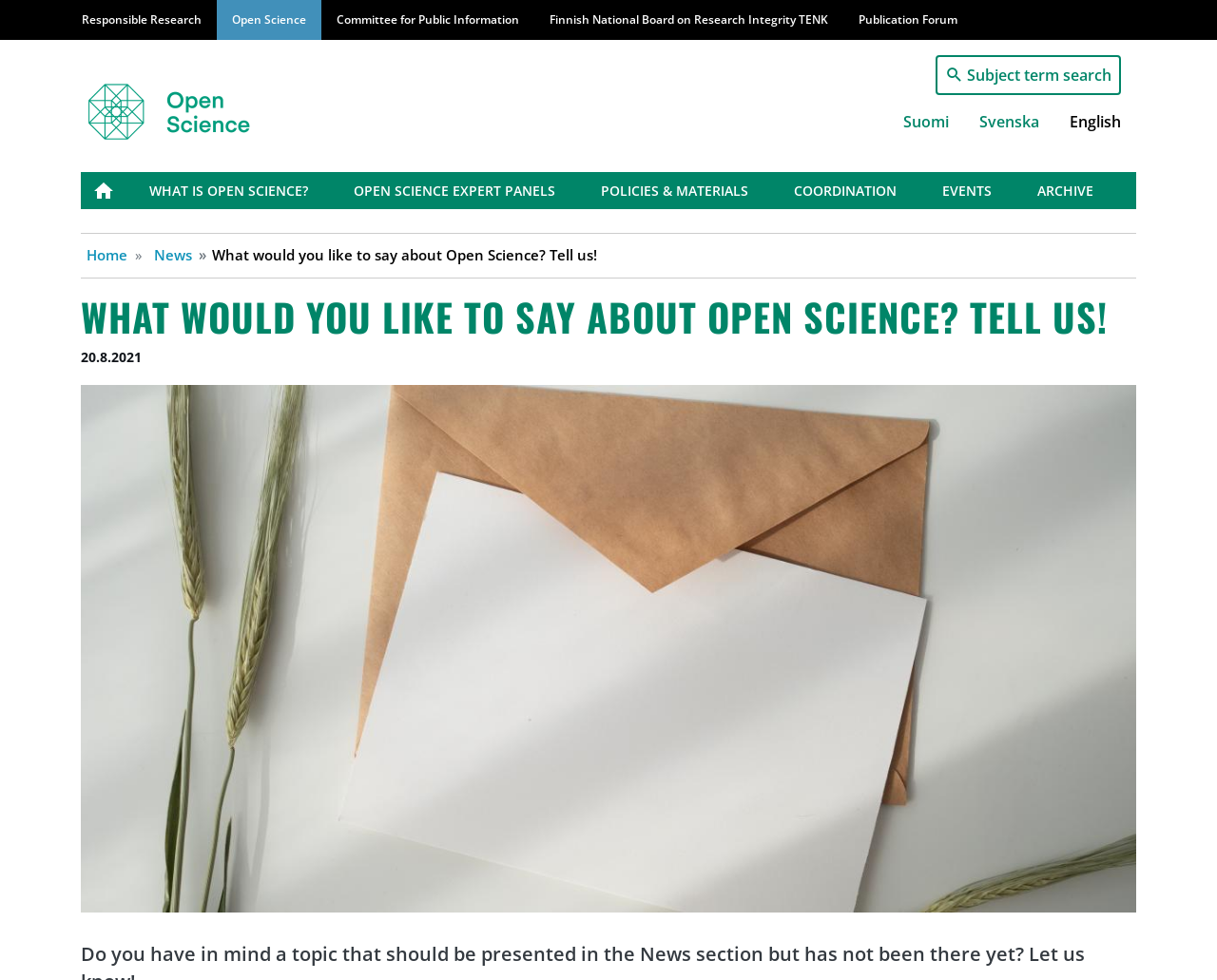Please determine the bounding box of the UI element that matches this description: Open Science Expert Panels. The coordinates should be given as (top-left x, top-left y, bottom-right x, bottom-right y), with all values between 0 and 1.

[0.272, 0.175, 0.475, 0.213]